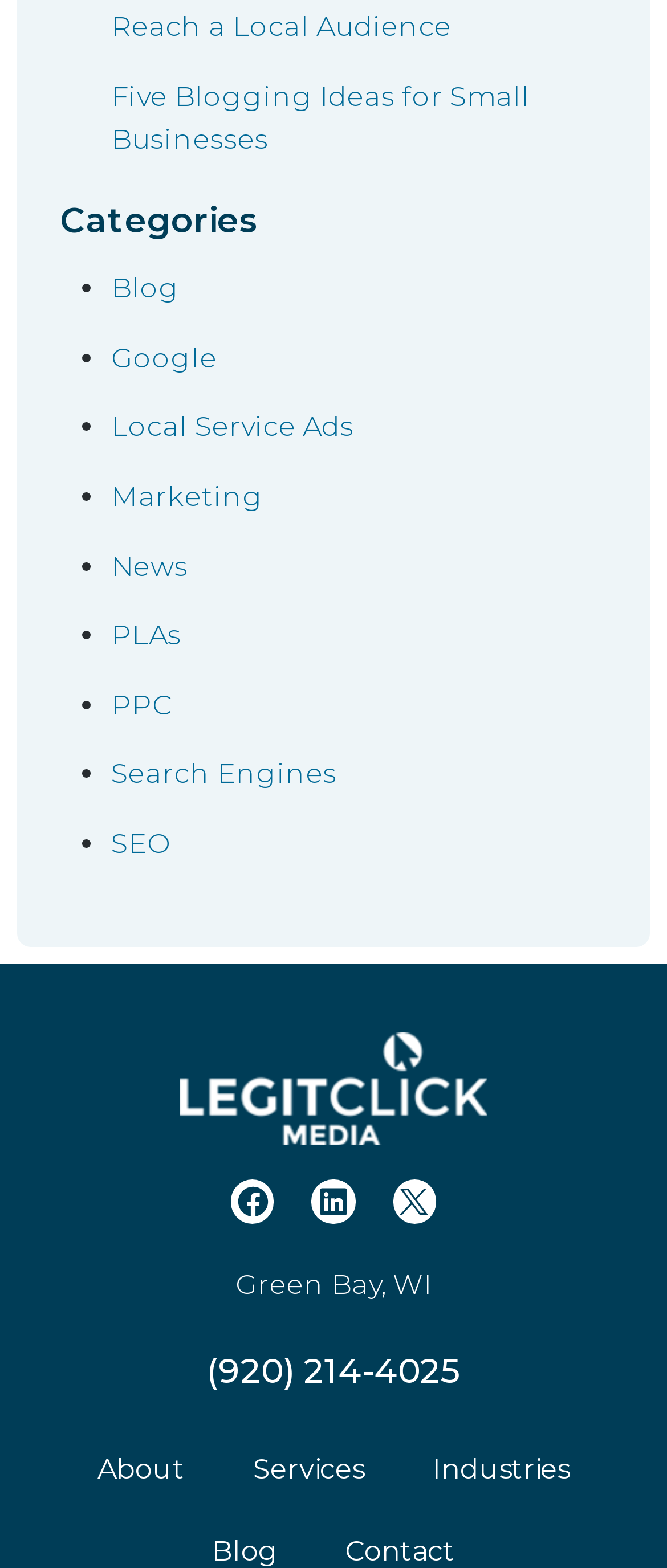Could you find the bounding box coordinates of the clickable area to complete this instruction: "Go to the 'About' page"?

[0.095, 0.911, 0.328, 0.964]